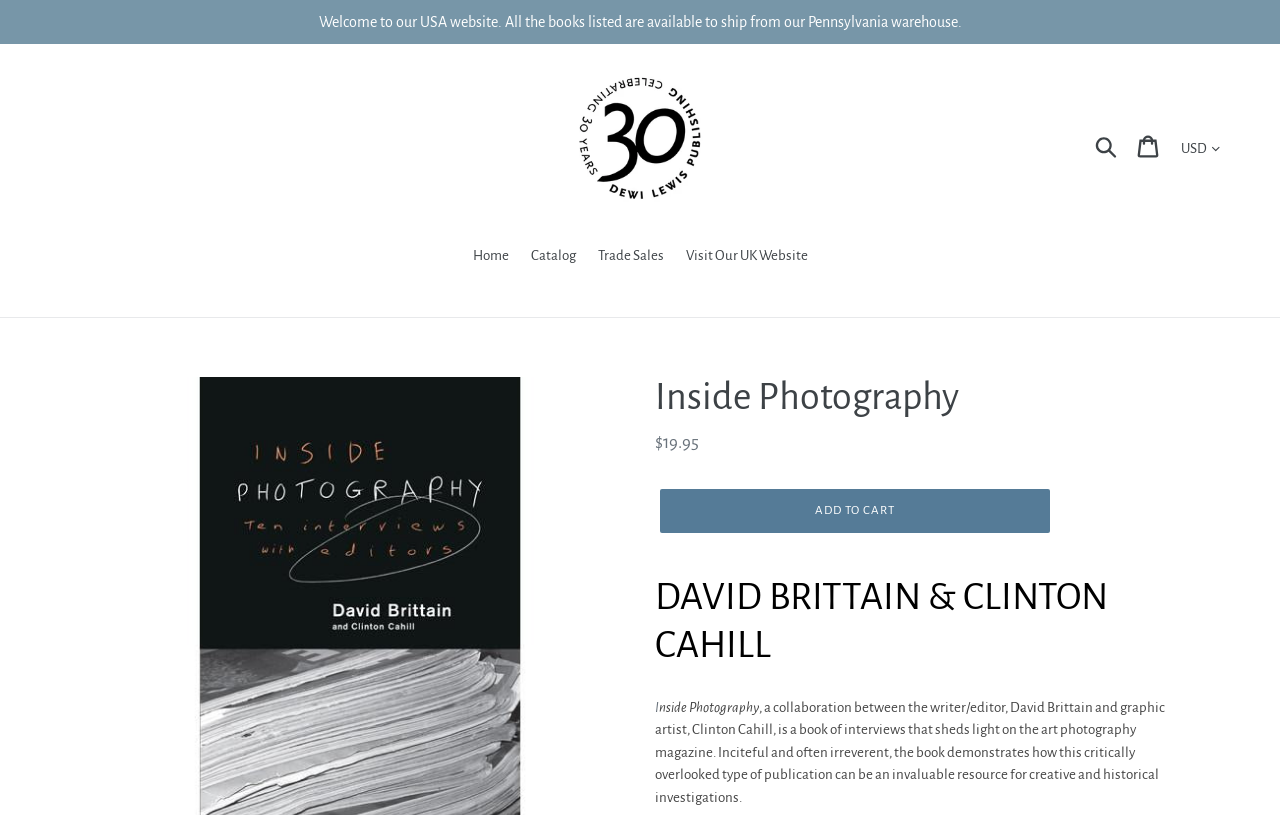Kindly determine the bounding box coordinates for the clickable area to achieve the given instruction: "Go to the 'Catalog' page".

[0.407, 0.3, 0.457, 0.332]